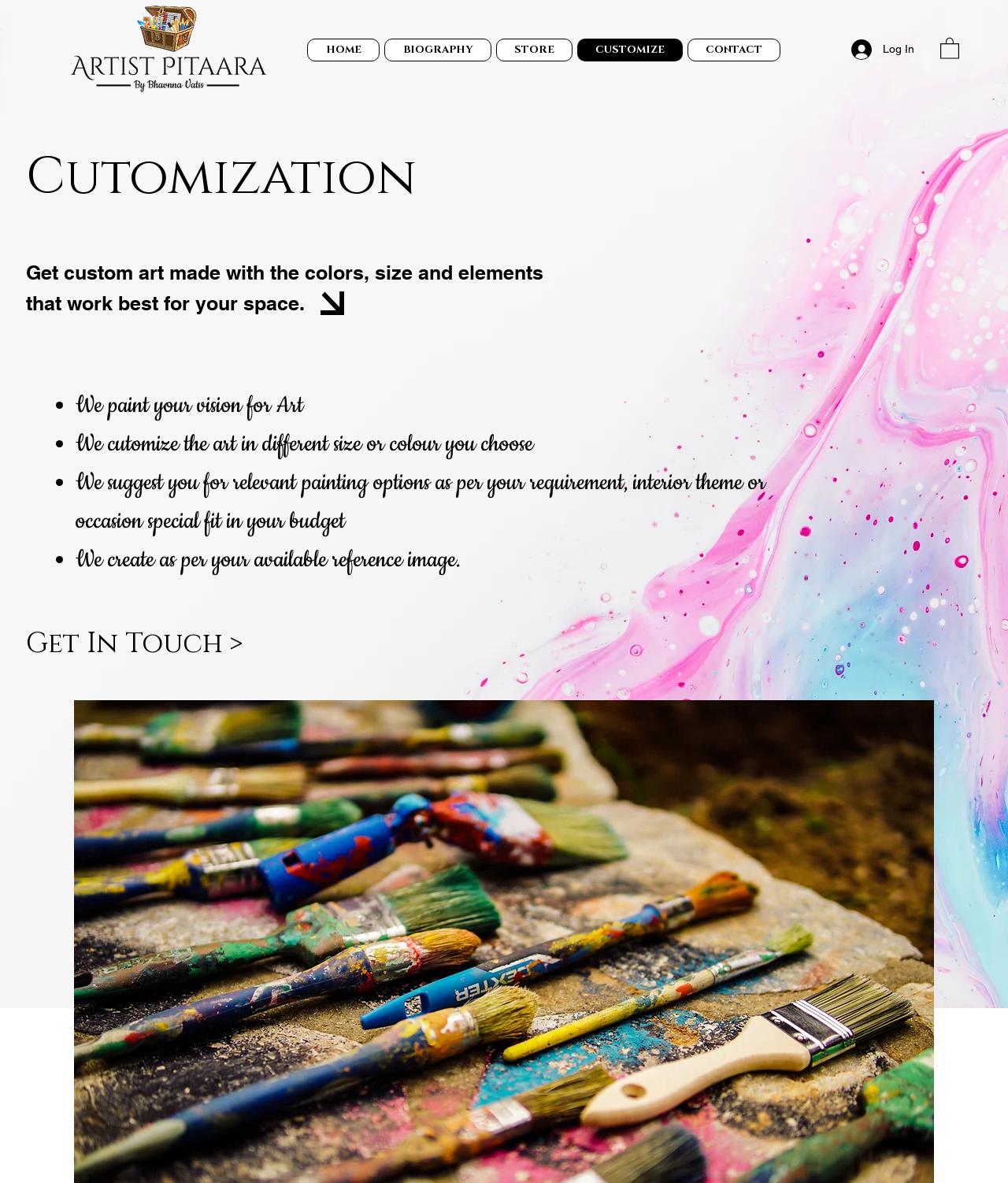Give a one-word or short-phrase answer to the following question: 
What options are available for customizing art?

Size, color, elements